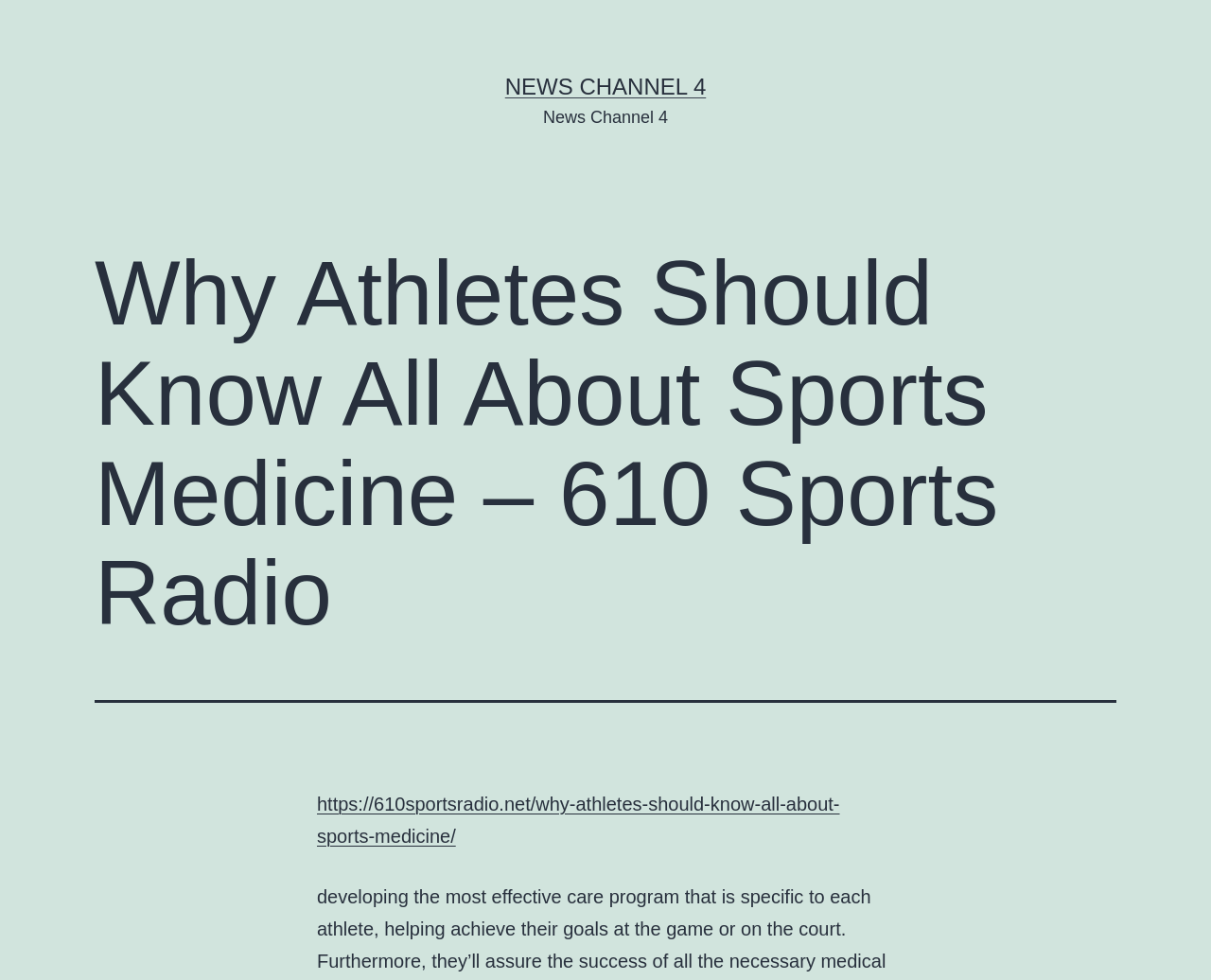Please extract the title of the webpage.

Why Athletes Should Know All About Sports Medicine – 610 Sports Radio